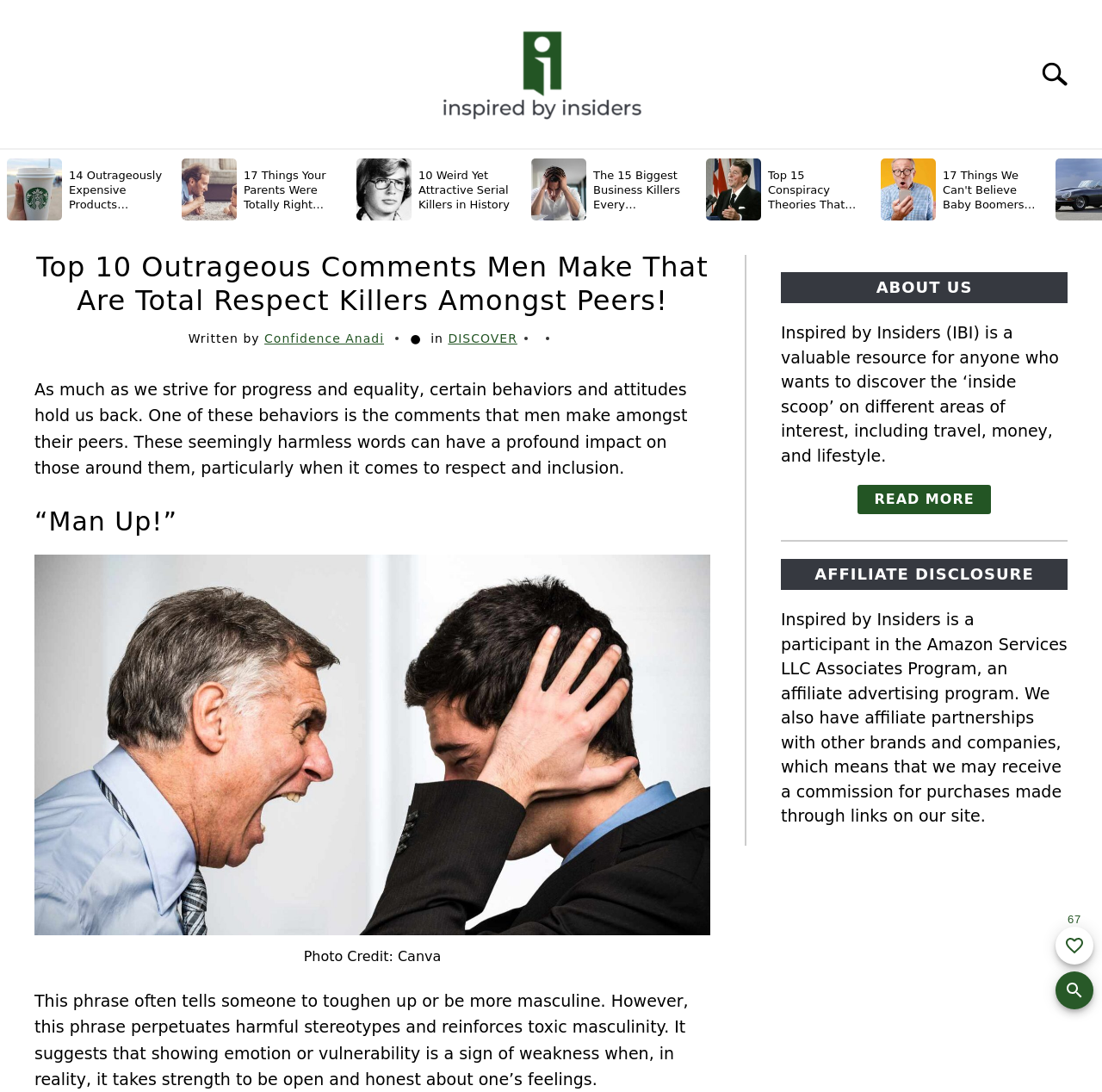Locate the bounding box coordinates of the element that should be clicked to fulfill the instruction: "Scroll left".

[0.009, 0.161, 0.034, 0.186]